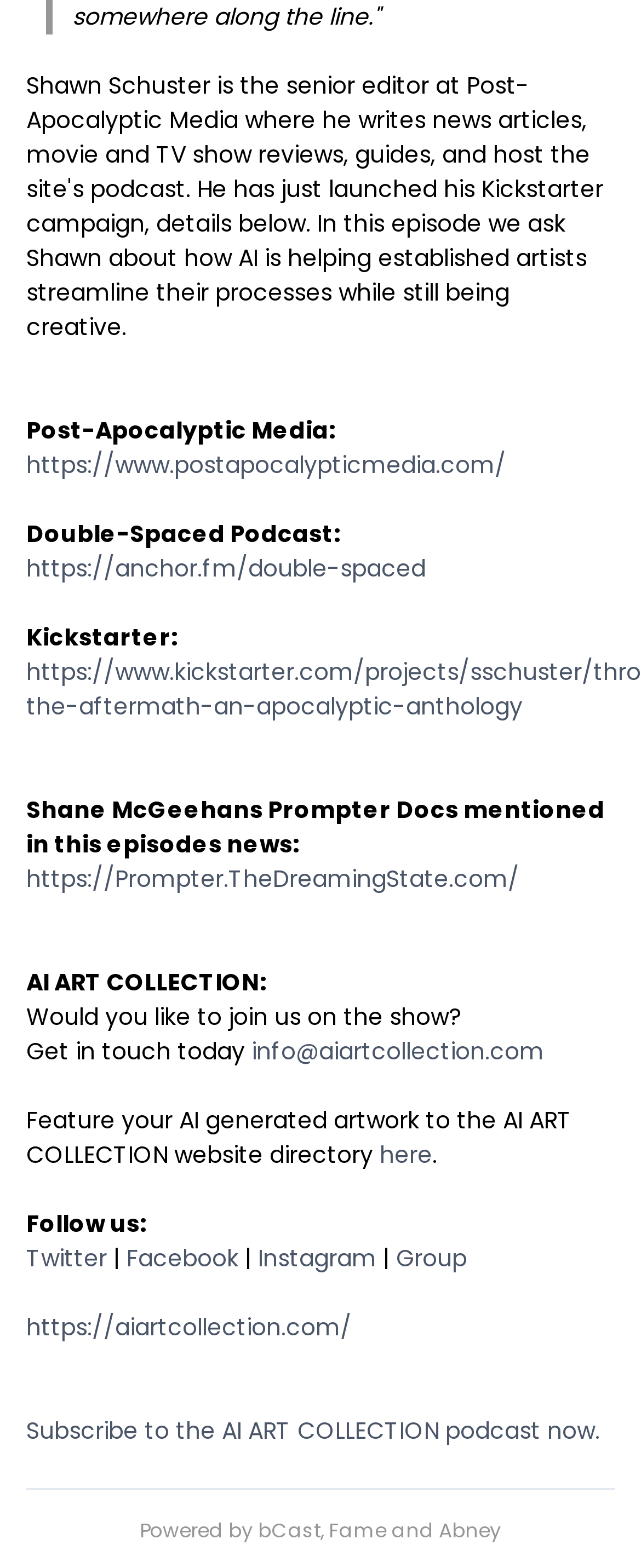Highlight the bounding box coordinates of the region I should click on to meet the following instruction: "Subscribe to the AI ART COLLECTION podcast".

[0.041, 0.902, 0.936, 0.923]